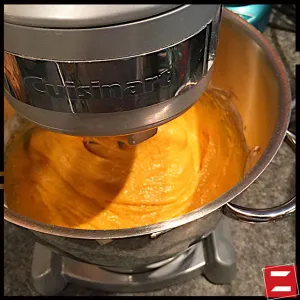Give a one-word or short-phrase answer to the following question: 
What is the likely purpose of the recipe?

Baking